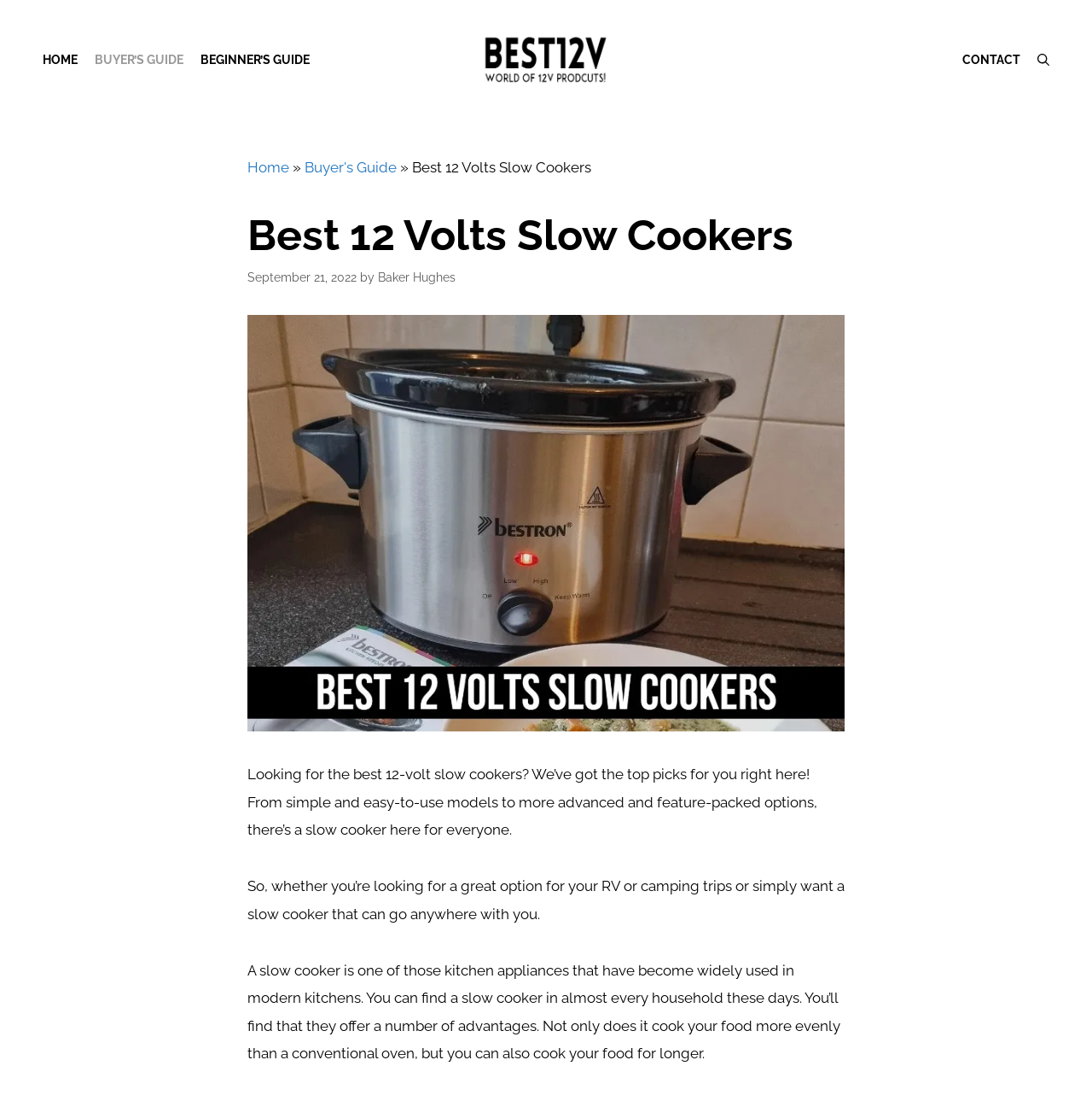Please identify the coordinates of the bounding box that should be clicked to fulfill this instruction: "read buyer's guide".

[0.079, 0.031, 0.176, 0.078]